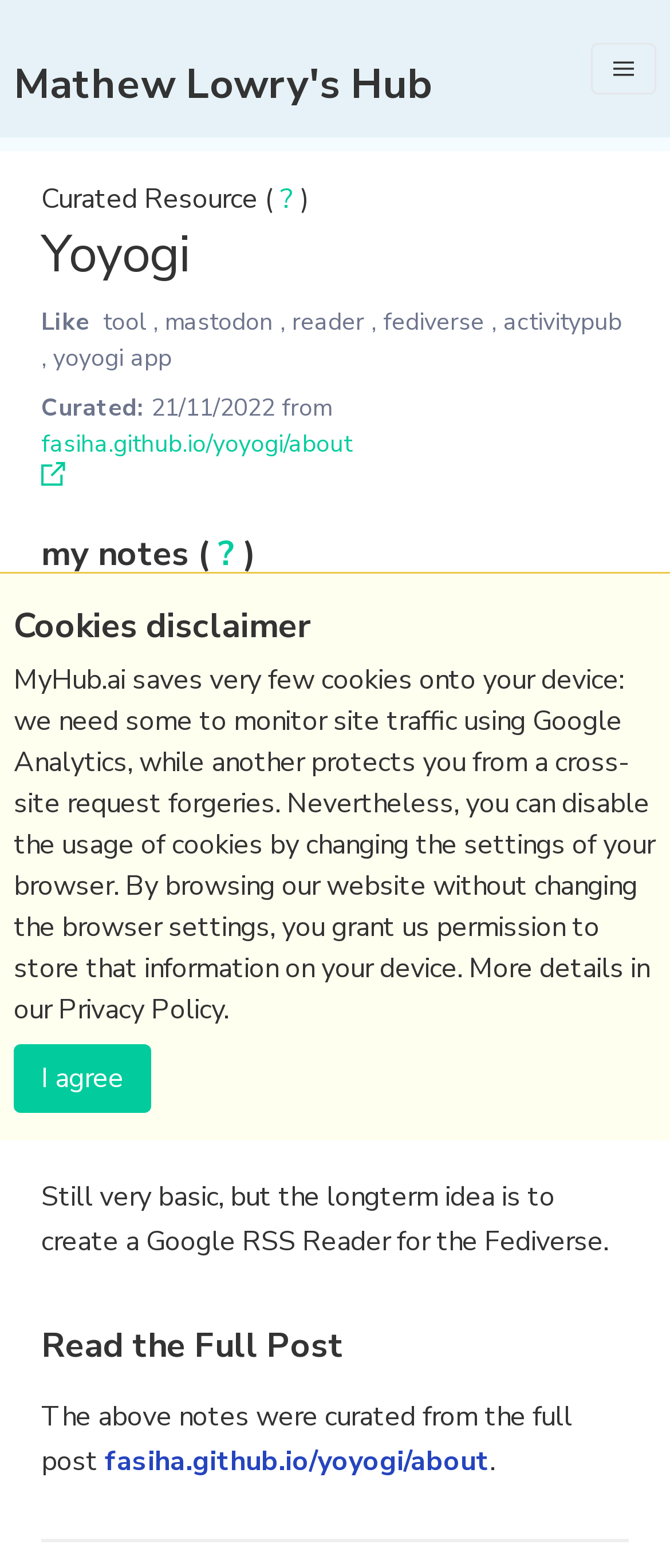Identify the bounding box coordinates for the UI element described as follows: ×. Use the format (top-left x, top-left y, bottom-right x, bottom-right y) and ensure all values are floating point numbers between 0 and 1.

None